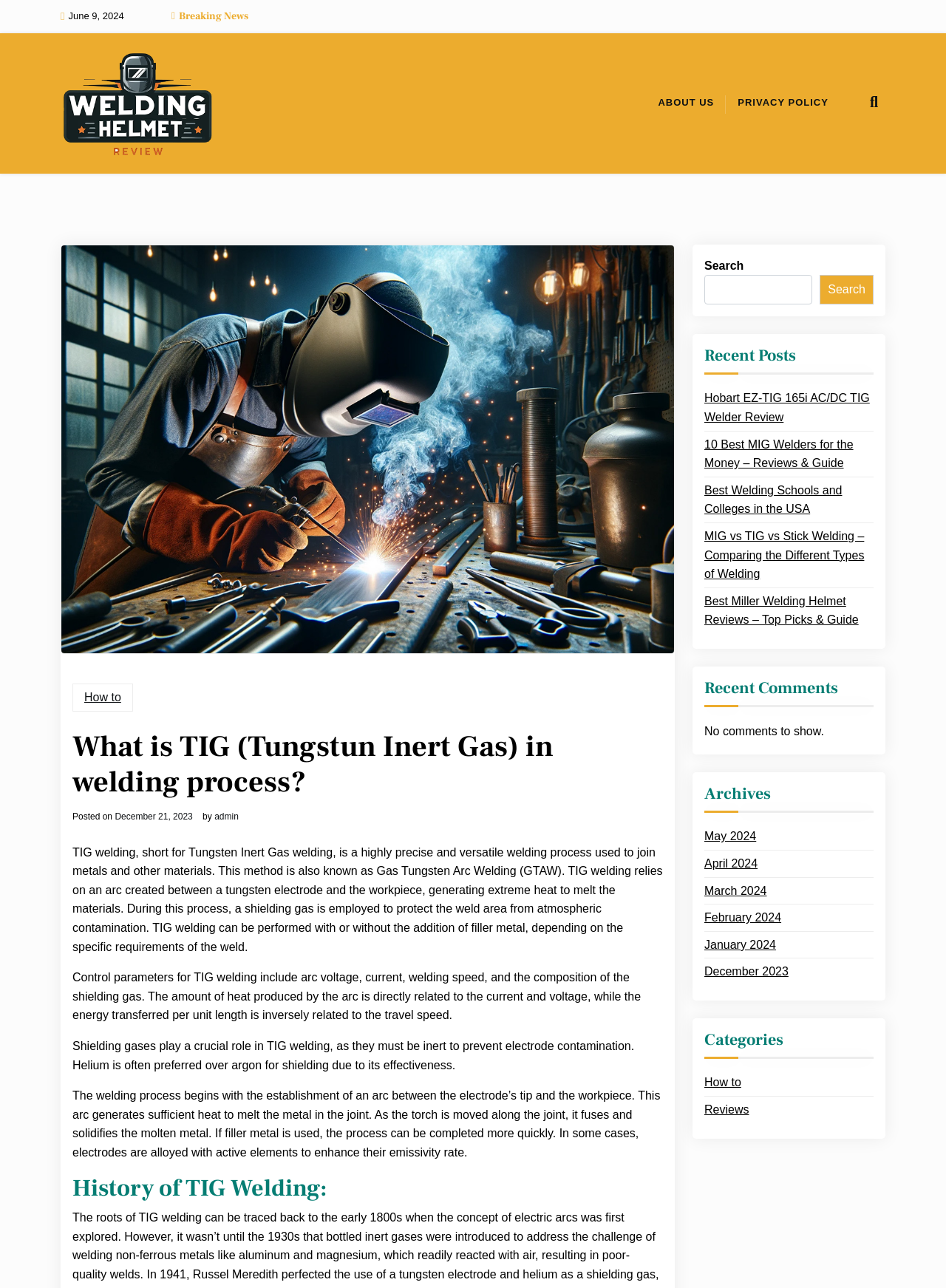Find the bounding box coordinates for the HTML element described as: "Windows Mac Windows". The coordinates should consist of four float values between 0 and 1, i.e., [left, top, right, bottom].

None